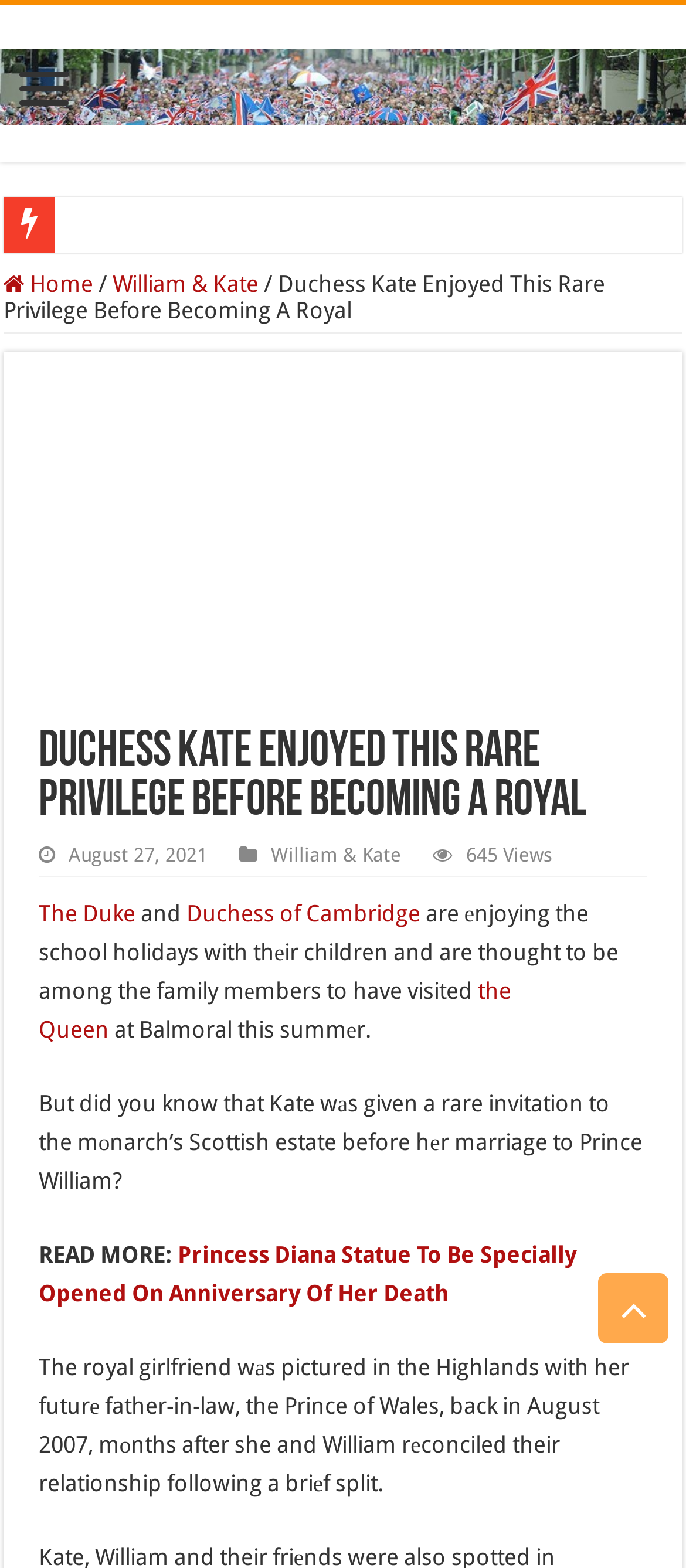How many views does the article have?
Offer a detailed and full explanation in response to the question.

I found the answer by looking at the text in the webpage, specifically the sentence '645 Views' which is located below the article title.